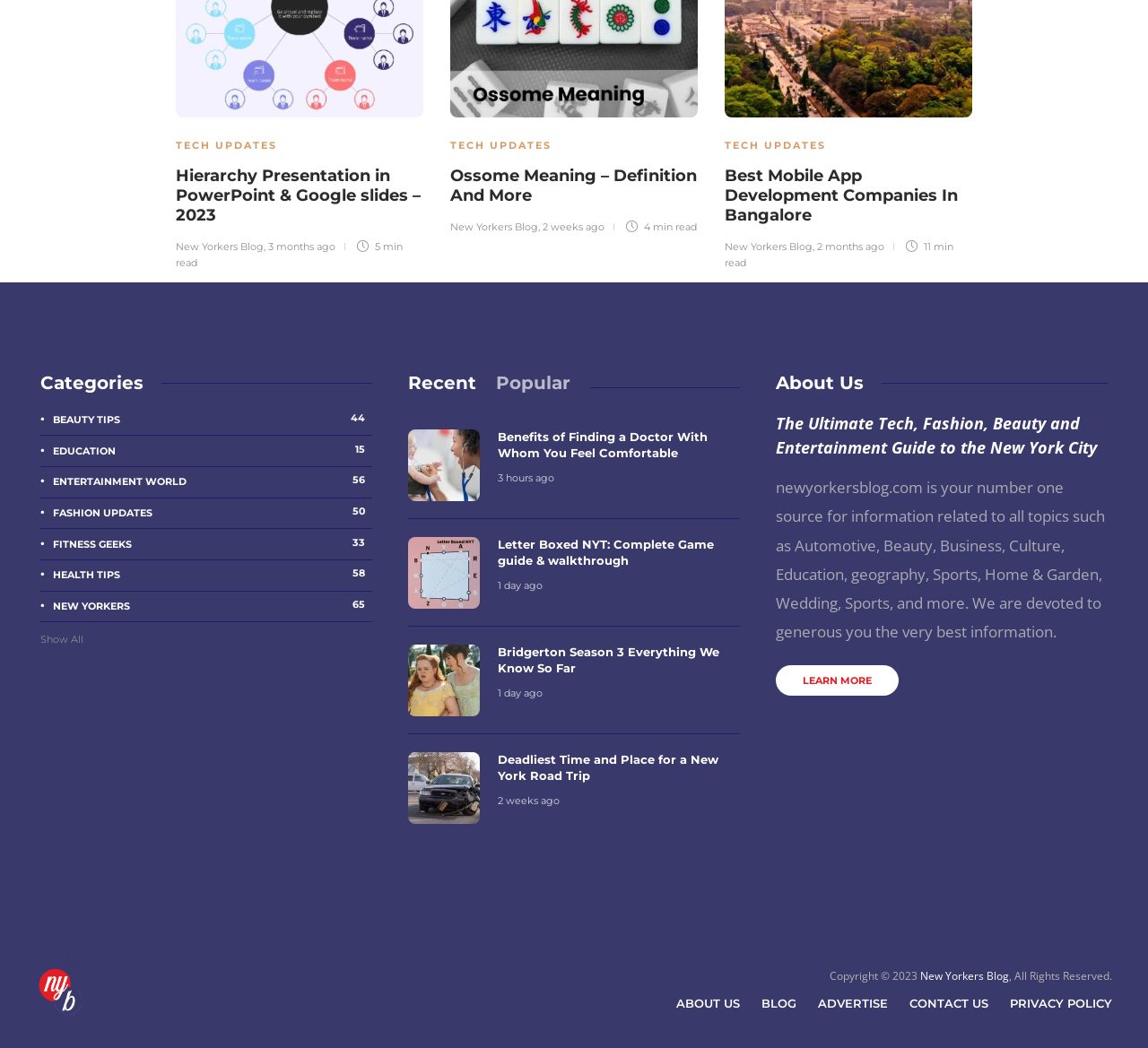Identify the bounding box of the UI element described as follows: "Mynd in the News". Provide the coordinates as four float numbers in the range of 0 to 1 [left, top, right, bottom].

None